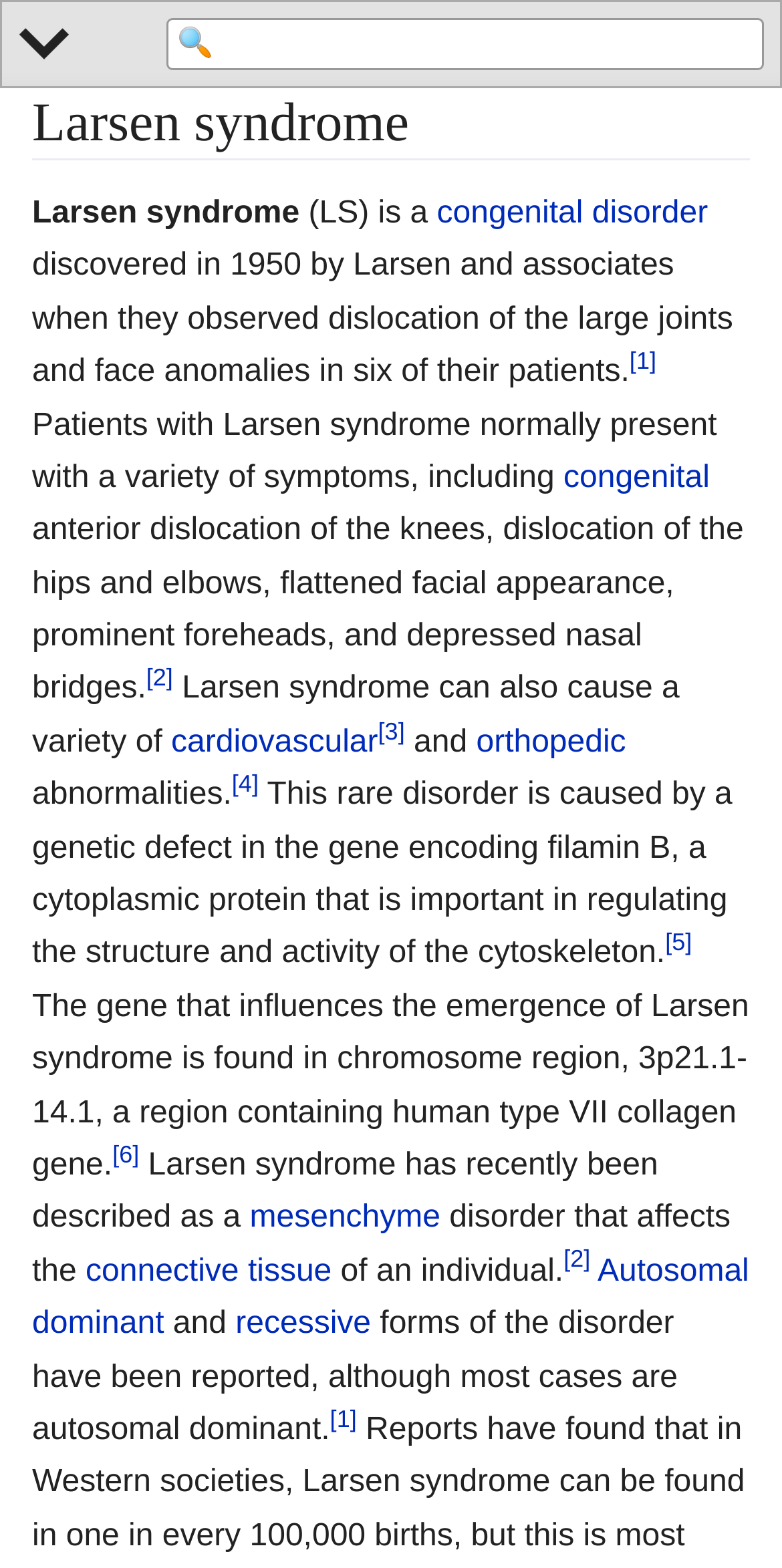Identify the bounding box coordinates for the region to click in order to carry out this instruction: "Search in WikiMed Medical Encyclopedia". Provide the coordinates using four float numbers between 0 and 1, formatted as [left, top, right, bottom].

[0.214, 0.012, 0.977, 0.045]